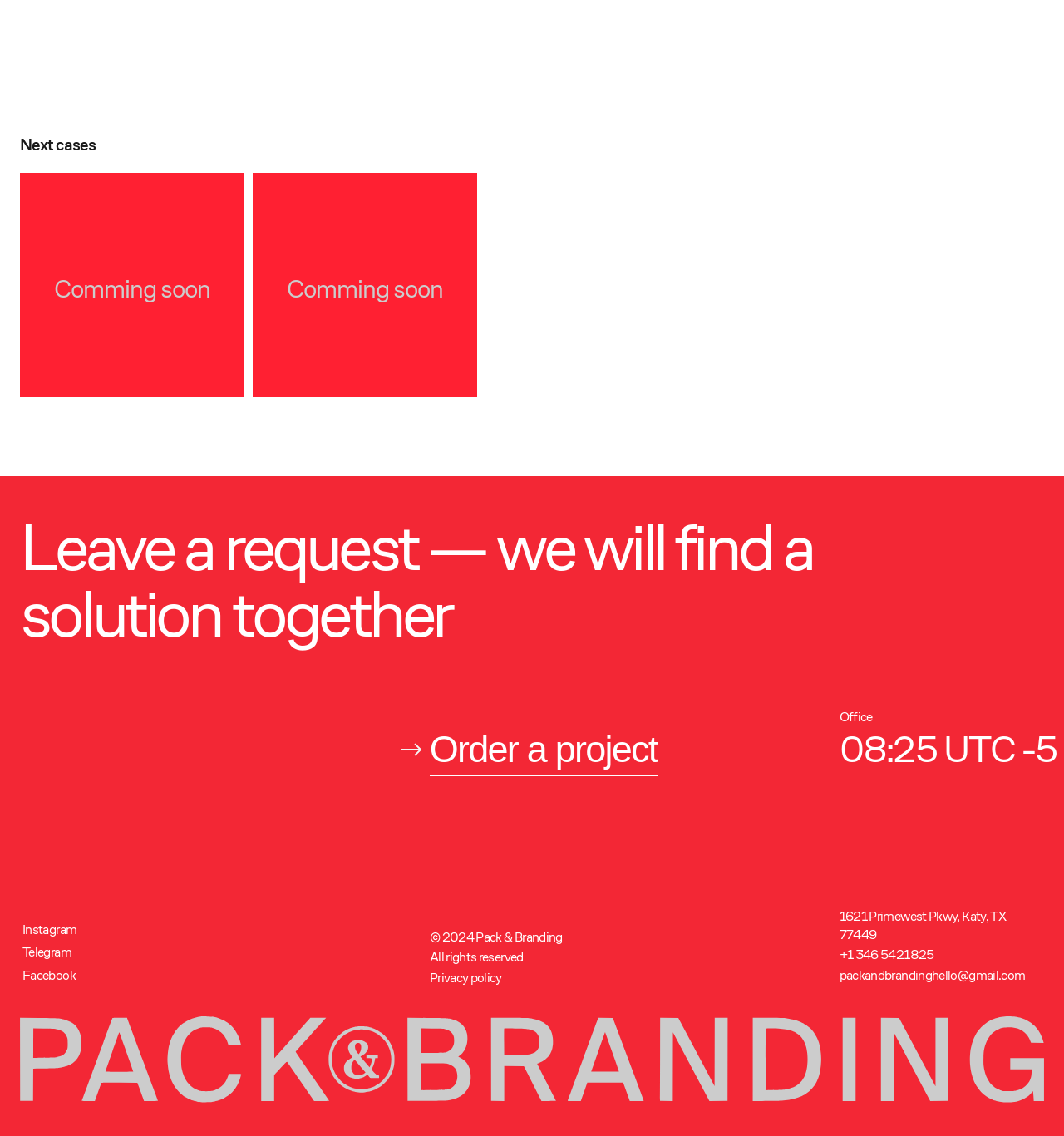Respond to the question below with a single word or phrase:
What is the company's phone number?

+1 346 5421825